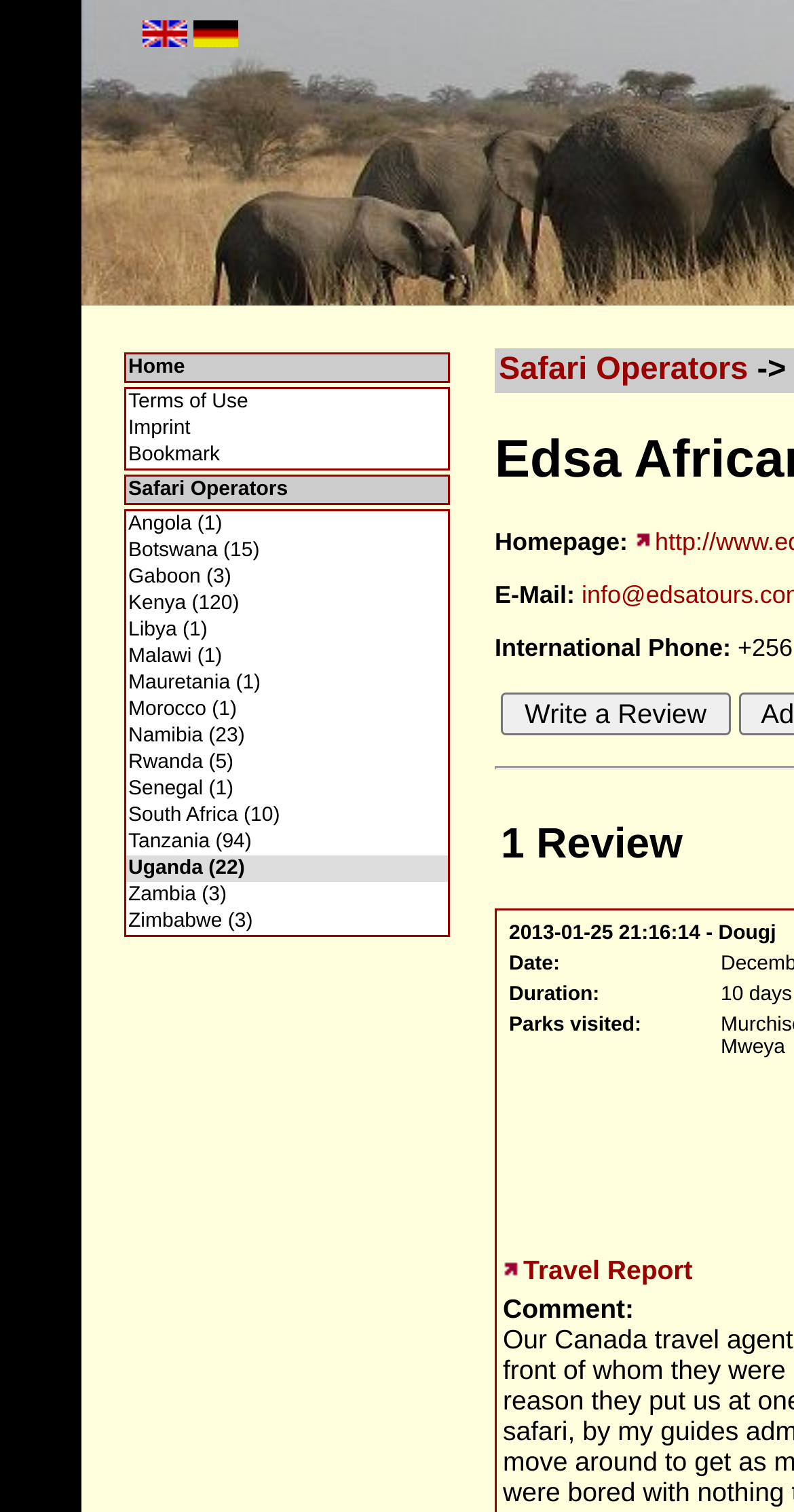Determine the coordinates of the bounding box that should be clicked to complete the instruction: "Switch to English". The coordinates should be represented by four float numbers between 0 and 1: [left, top, right, bottom].

[0.179, 0.016, 0.236, 0.035]